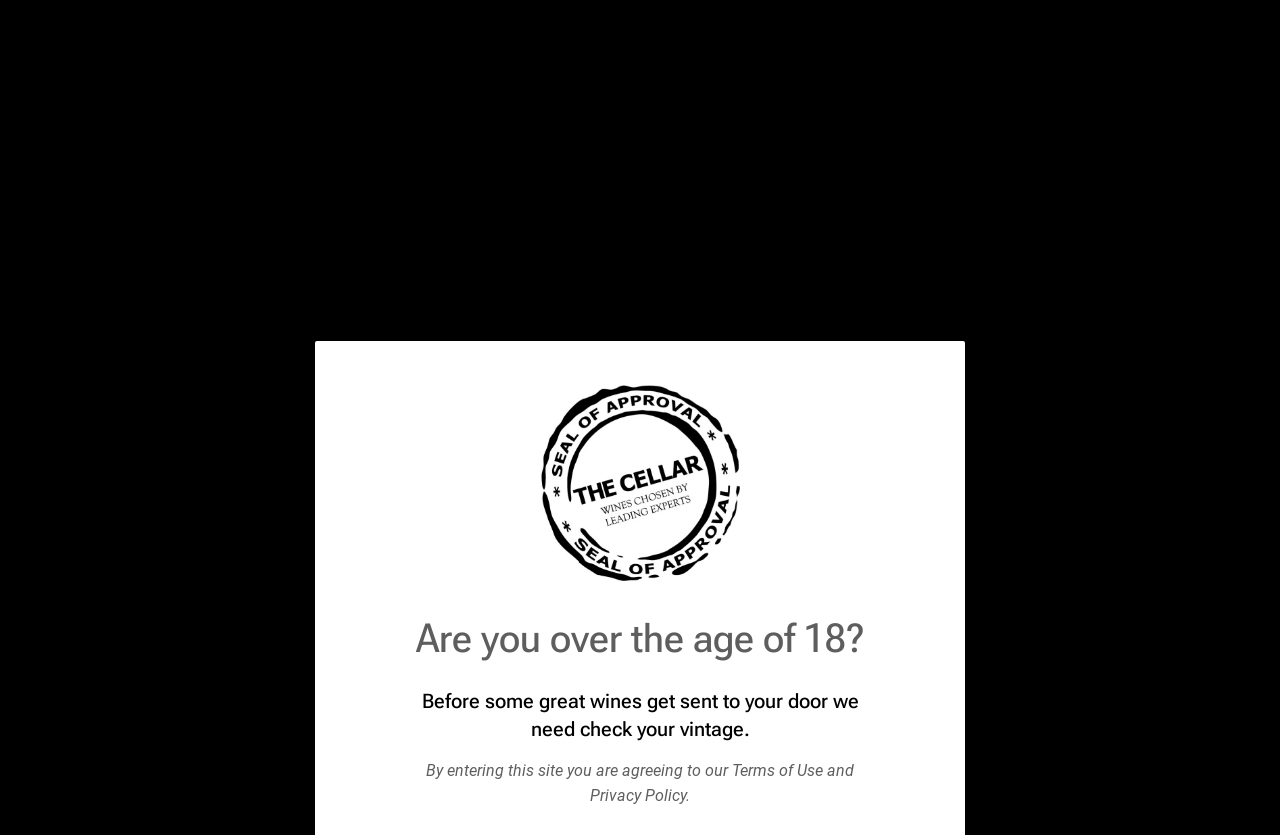Determine the bounding box coordinates of the element's region needed to click to follow the instruction: "View the Cart". Provide these coordinates as four float numbers between 0 and 1, formatted as [left, top, right, bottom].

[0.942, 0.12, 0.988, 0.189]